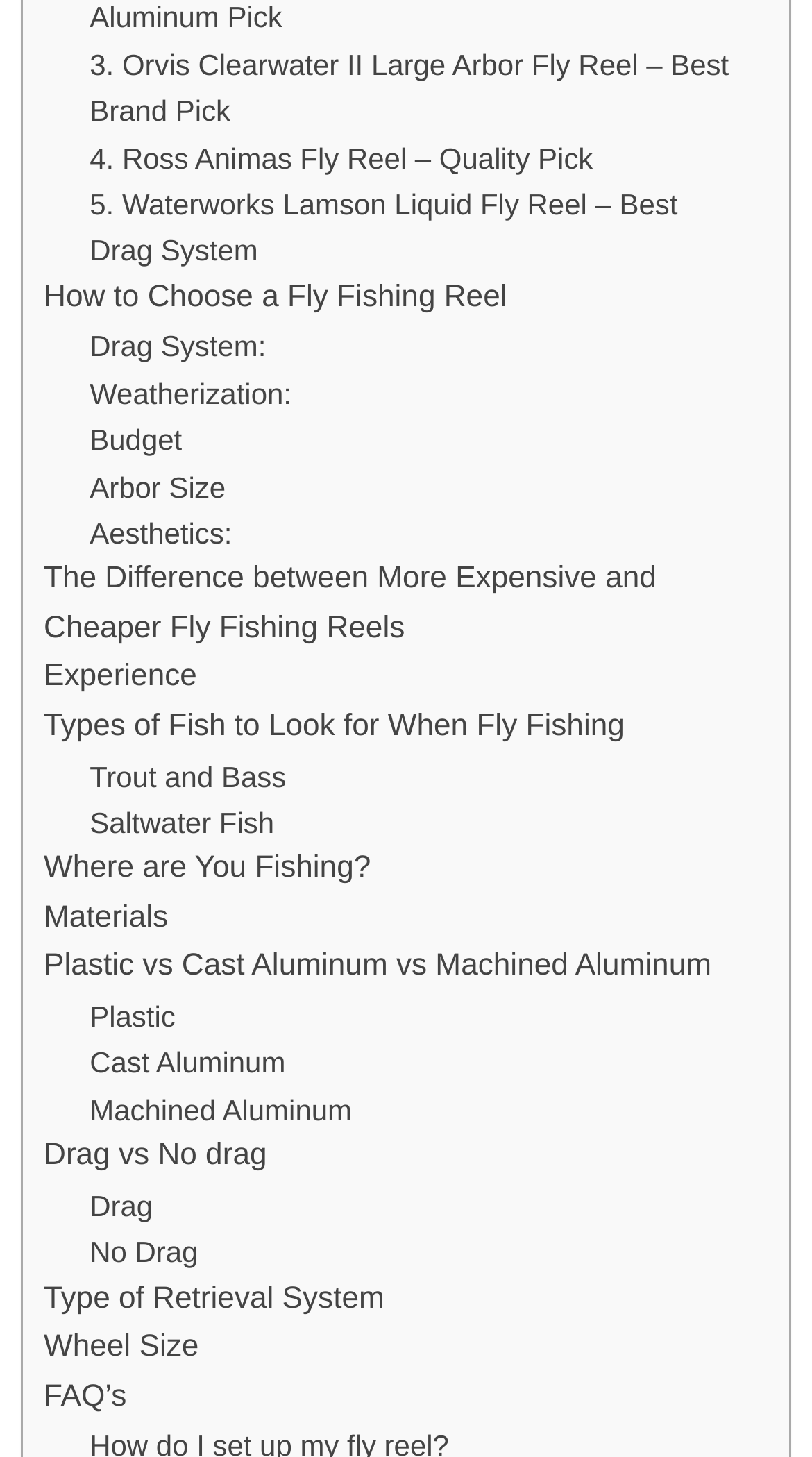From the element description: "Trout and Bass", extract the bounding box coordinates of the UI element. The coordinates should be expressed as four float numbers between 0 and 1, in the order [left, top, right, bottom].

[0.11, 0.517, 0.352, 0.549]